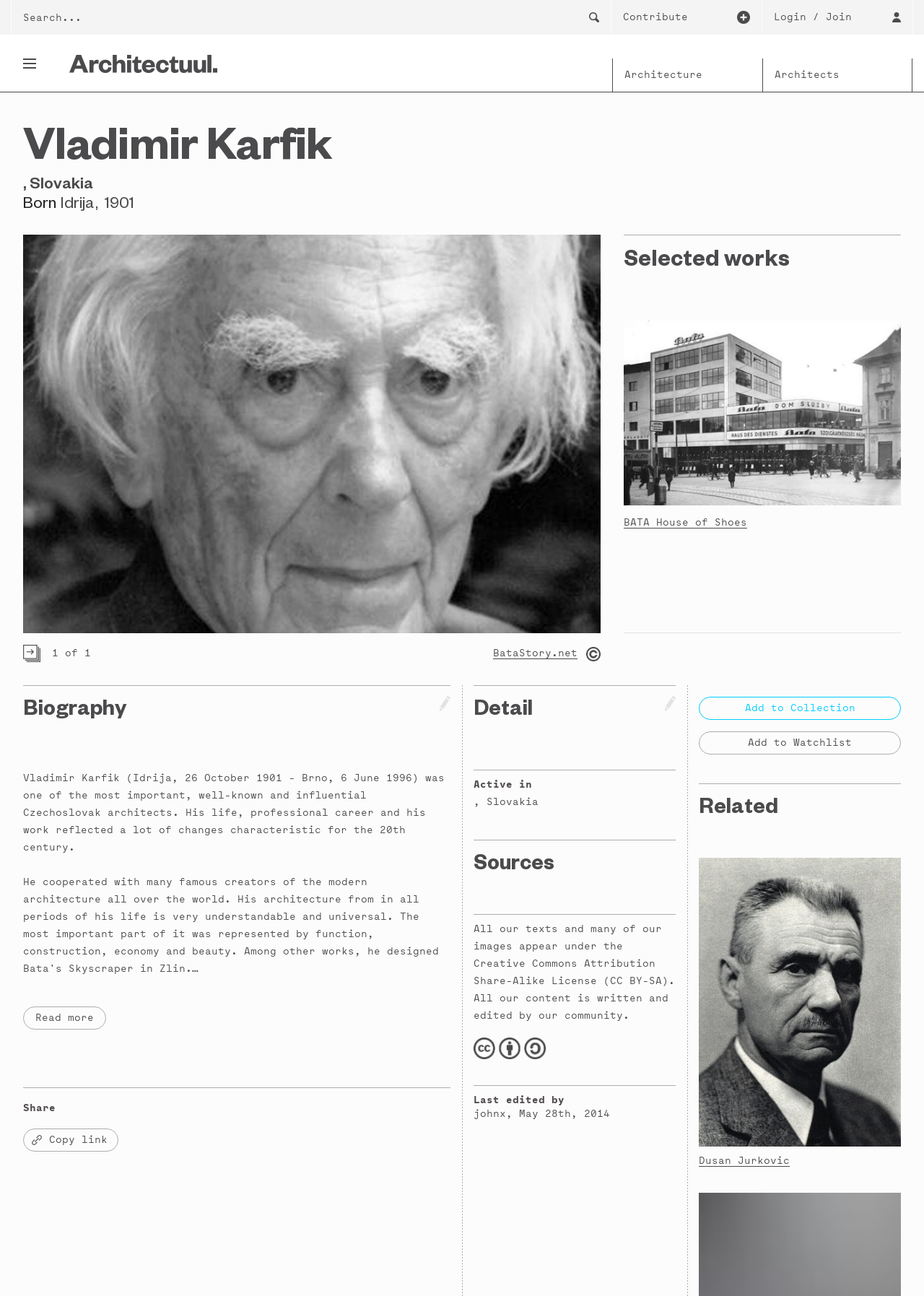What is the date when the webpage's content was last updated?
Relying on the image, give a concise answer in one word or a brief phrase.

May 28th, 2014